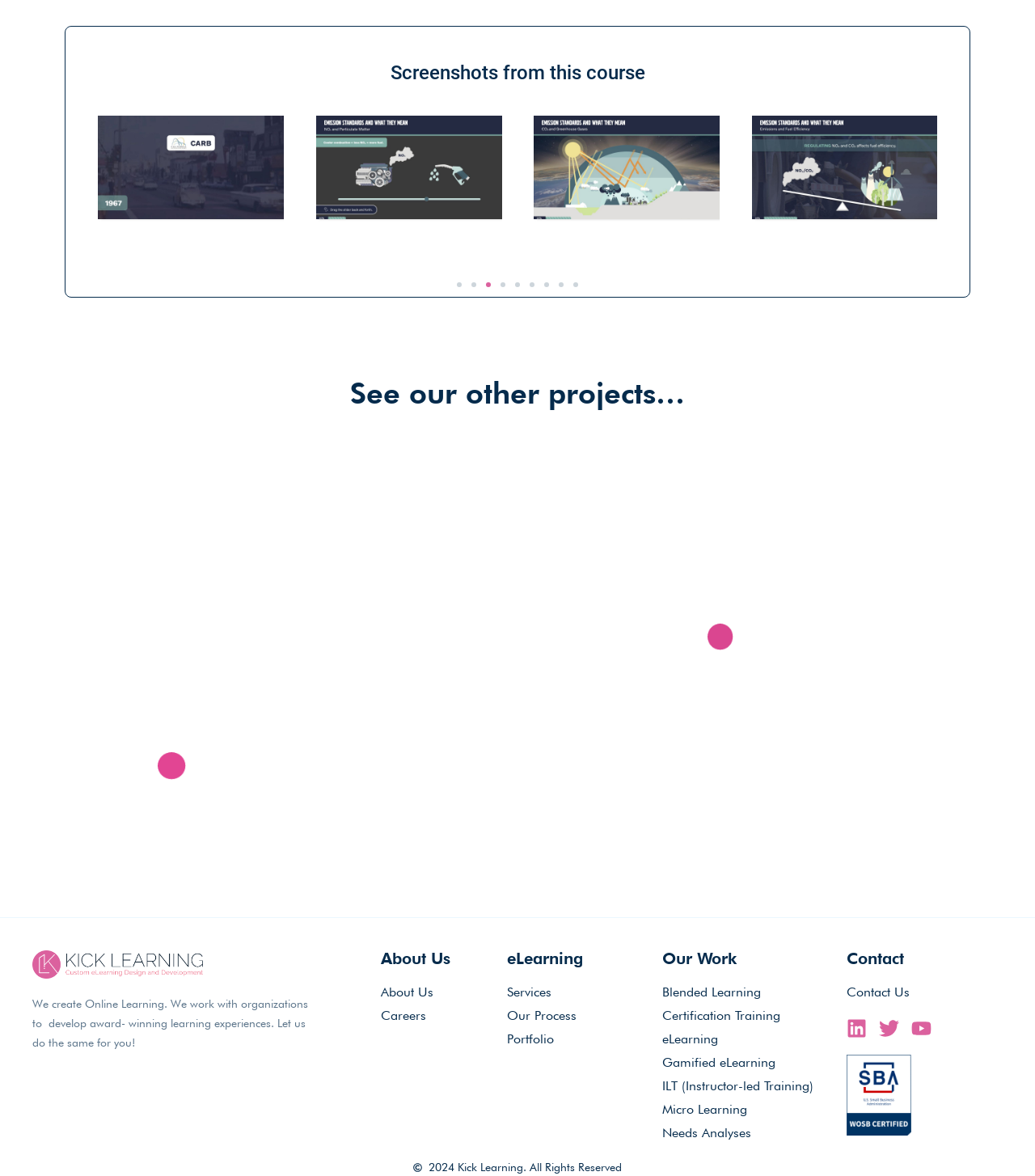Please indicate the bounding box coordinates of the element's region to be clicked to achieve the instruction: "Explore eLearning services". Provide the coordinates as four float numbers between 0 and 1, i.e., [left, top, right, bottom].

[0.49, 0.836, 0.64, 0.852]